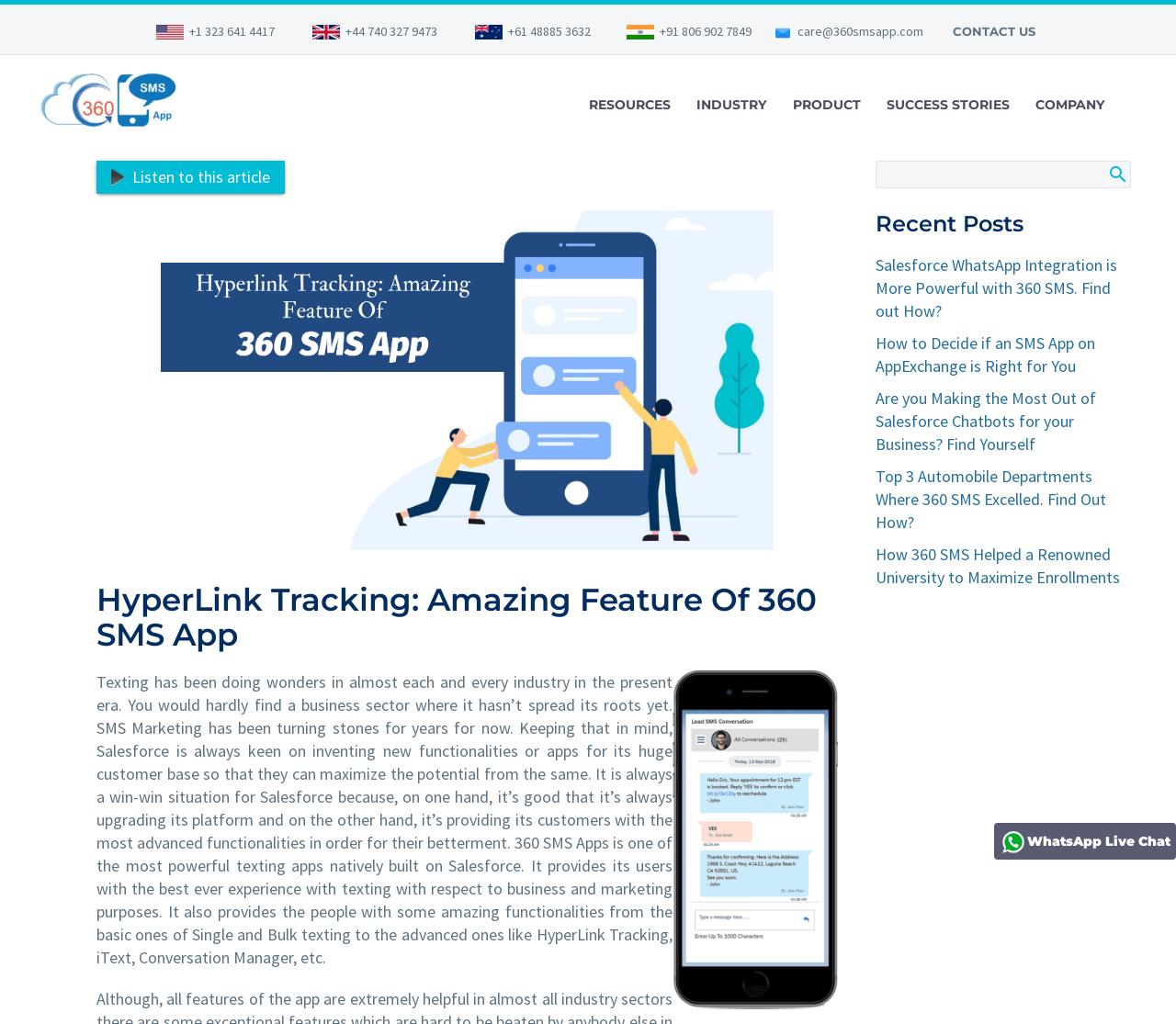Bounding box coordinates are specified in the format (top-left x, top-left y, bottom-right x, bottom-right y). All values are floating point numbers bounded between 0 and 1. Please provide the bounding box coordinate of the region this sentence describes: parent_node: +1 323 641 4417

[0.105, 0.024, 0.156, 0.054]